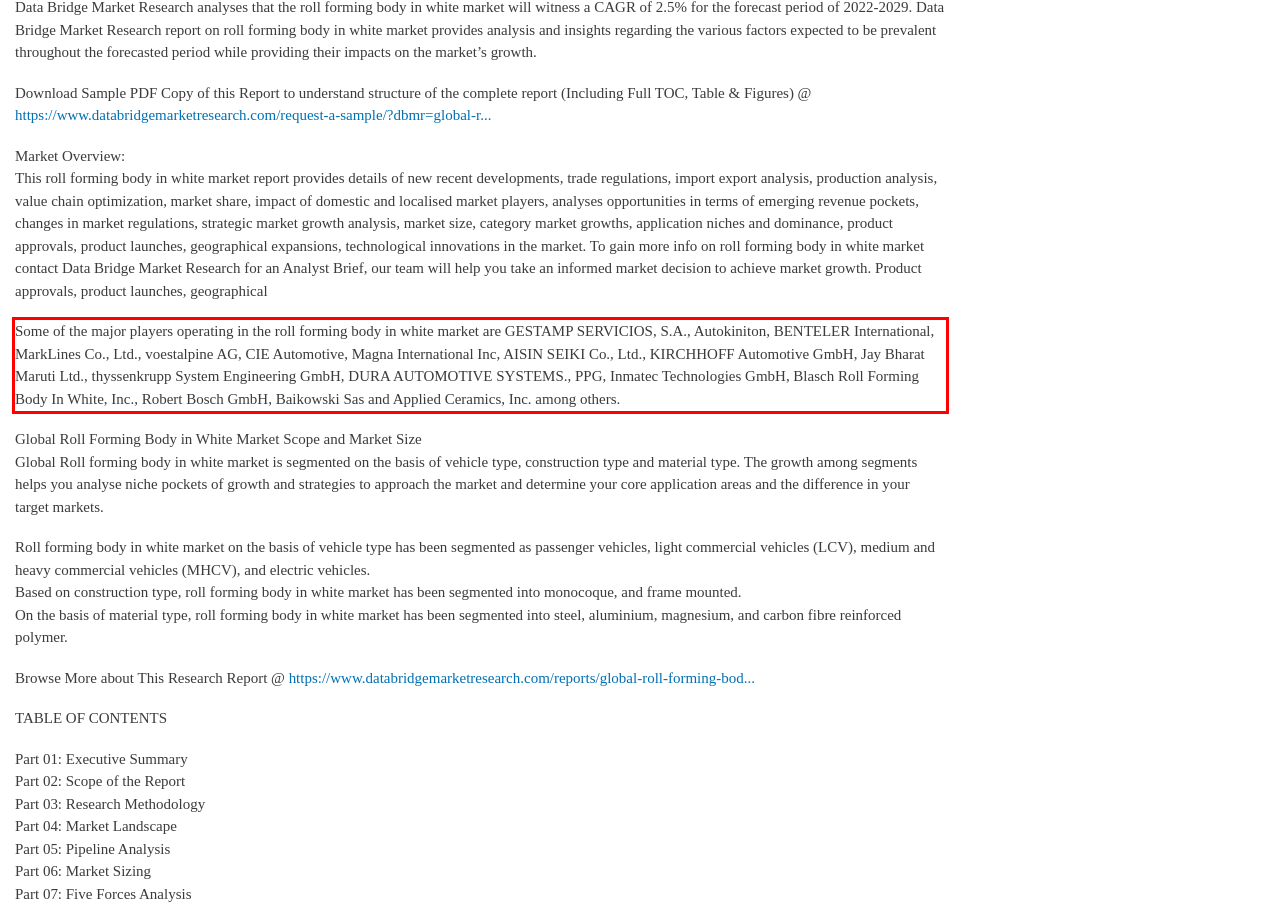Please analyze the provided webpage screenshot and perform OCR to extract the text content from the red rectangle bounding box.

Some of the major players operating in the roll forming body in white market are GESTAMP SERVICIOS, S.A., Autokiniton, BENTELER International, MarkLines Co., Ltd., voestalpine AG, CIE Automotive, Magna International Inc, AISIN SEIKI Co., Ltd., KIRCHHOFF Automotive GmbH, Jay Bharat Maruti Ltd., thyssenkrupp System Engineering GmbH, DURA AUTOMOTIVE SYSTEMS., PPG, Inmatec Technologies GmbH, Blasch Roll Forming Body In White, Inc., Robert Bosch GmbH, Baikowski Sas and Applied Ceramics, Inc. among others.